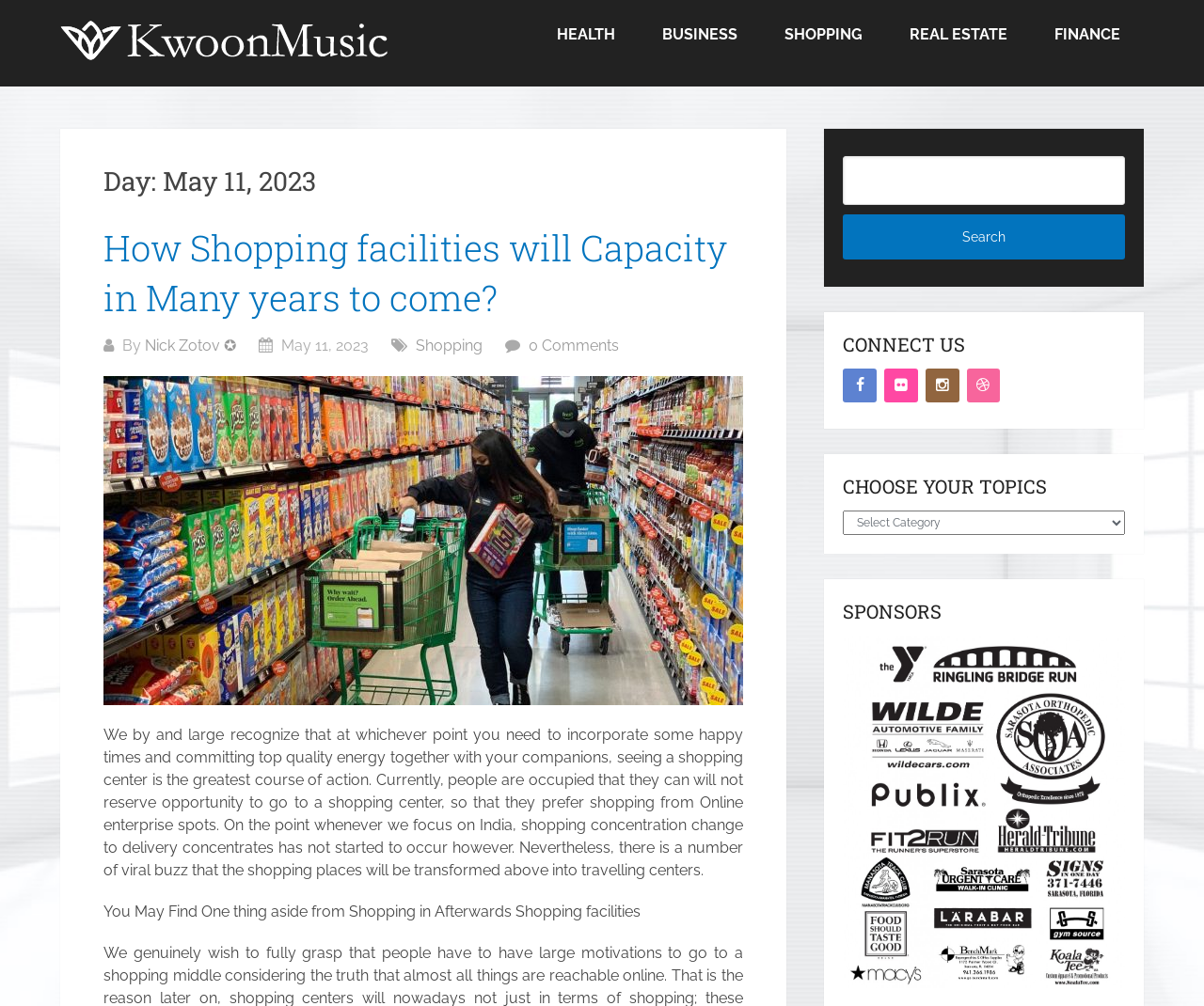What is the author of the article? Based on the screenshot, please respond with a single word or phrase.

Nick Zotov